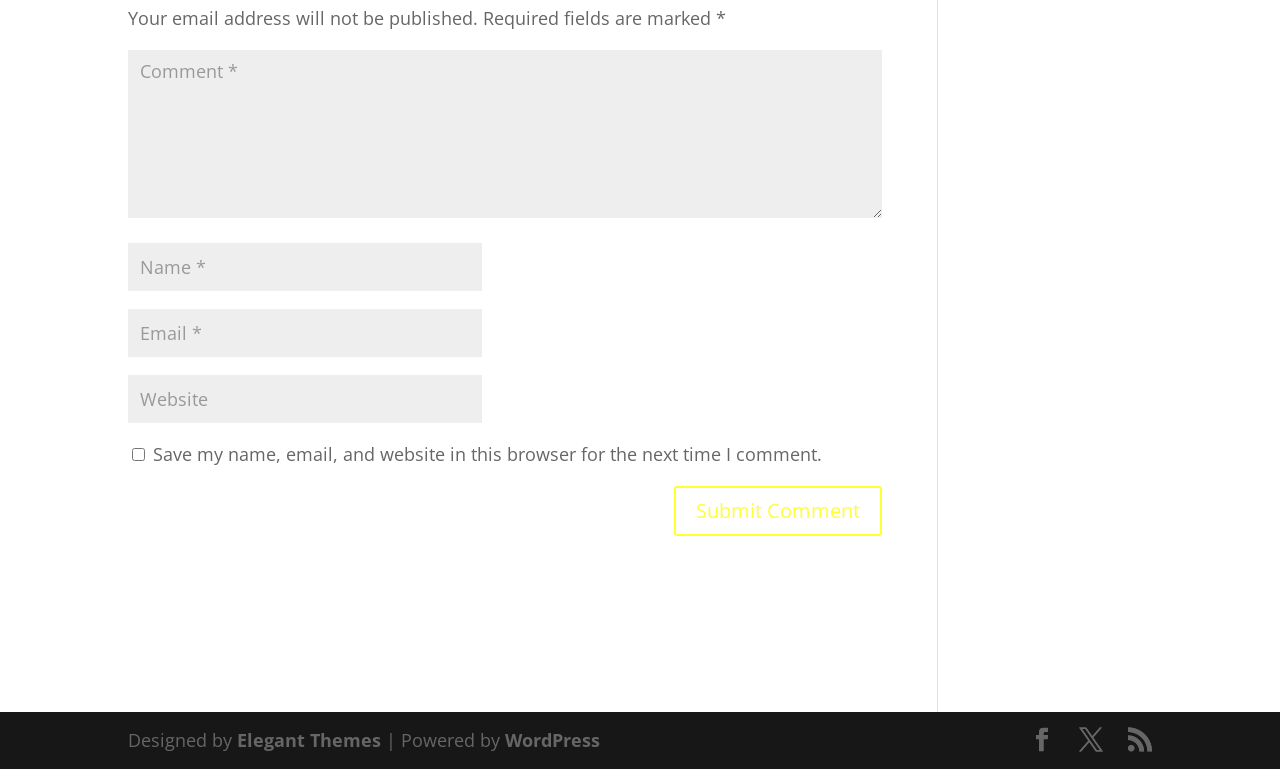What is the text of the button?
Please respond to the question with a detailed and thorough explanation.

The button element has a text 'Submit Comment' which is indicated by the button element with bounding box coordinates [0.527, 0.632, 0.689, 0.697].